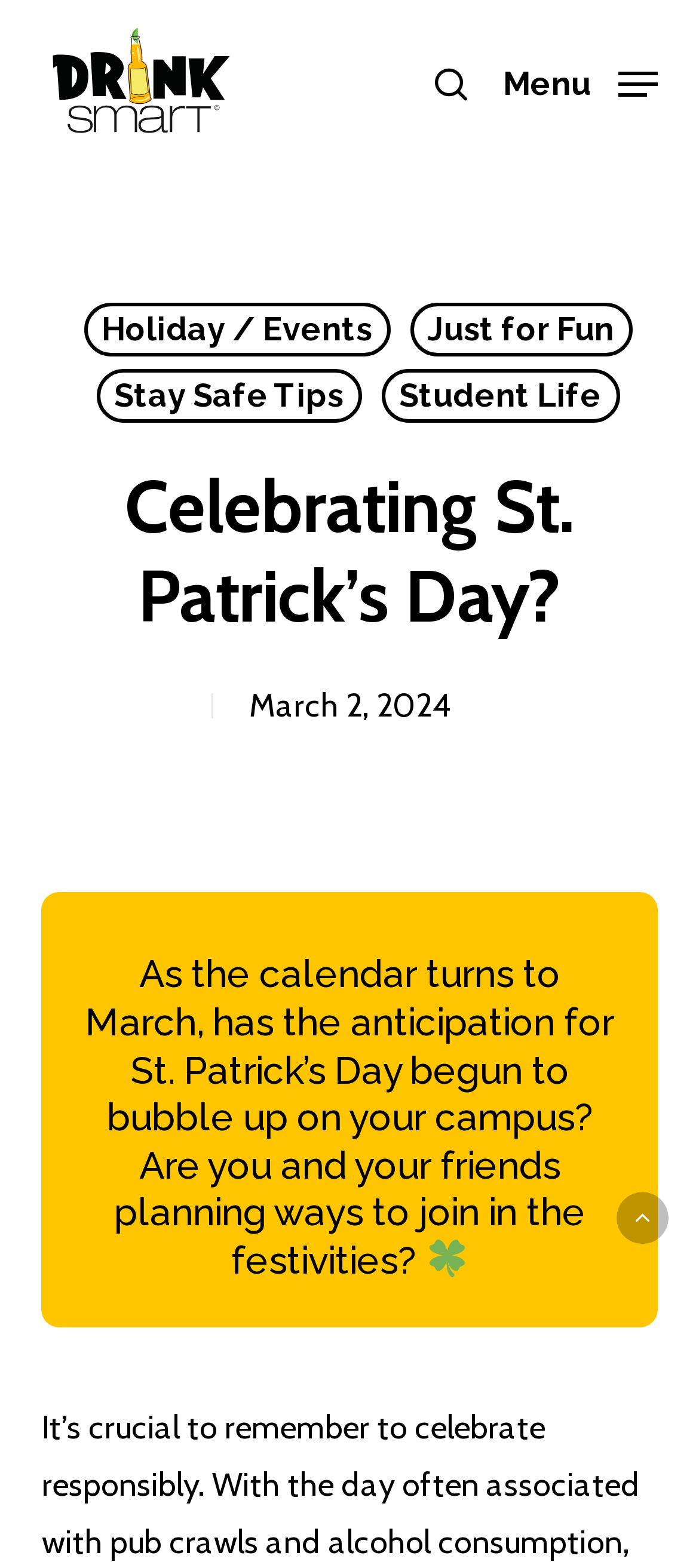Offer a detailed explanation of the webpage layout and contents.

The webpage appears to be a blog post or article about celebrating St. Patrick's Day, specifically targeting students. At the top, there is a search bar with a "Search" textbox and a "Close Search" link to the right. Below the search bar, there is a logo or icon of DrinkSmart.ca with a link to the website.

The main content of the webpage is divided into sections. On the left side, there are four links to different categories: "Holiday / Events", "Just for Fun", "Stay Safe Tips", and "Student Life". These links are stacked vertically, with "Holiday / Events" at the top and "Student Life" at the bottom.

On the right side, there is a heading that reads "Celebrating St. Patrick’s Day?" followed by a subheading with the date "March 2, 2024". Below the date, there is a paragraph of text that discusses the anticipation of St. Patrick's Day on campus and planning ways to join in the festivities. The paragraph includes an image of a shamrock emoji (🍀) at the end.

At the top right corner, there is a navigation menu button labeled "Navigation Menu" that can be expanded or collapsed.